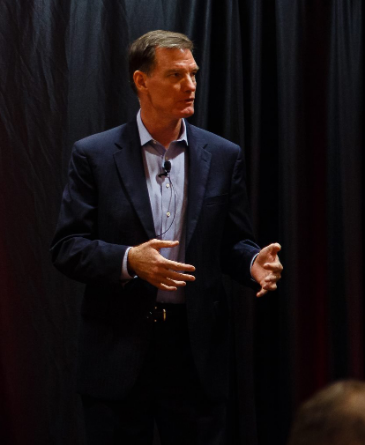What is the color of John's shirt?
Refer to the image and respond with a one-word or short-phrase answer.

Light blue